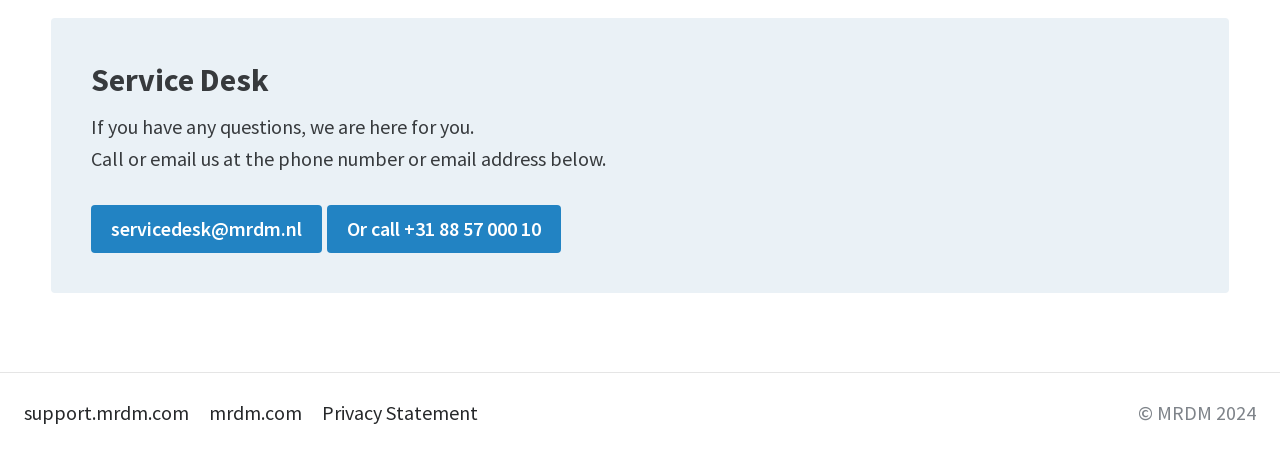What is the phone number to call for service desk?
Answer the question with detailed information derived from the image.

I found the phone number by looking at the link element that says 'Or call +31 88 57 000 10' which is located below the text 'Call or email us at the phone number or email address below'.